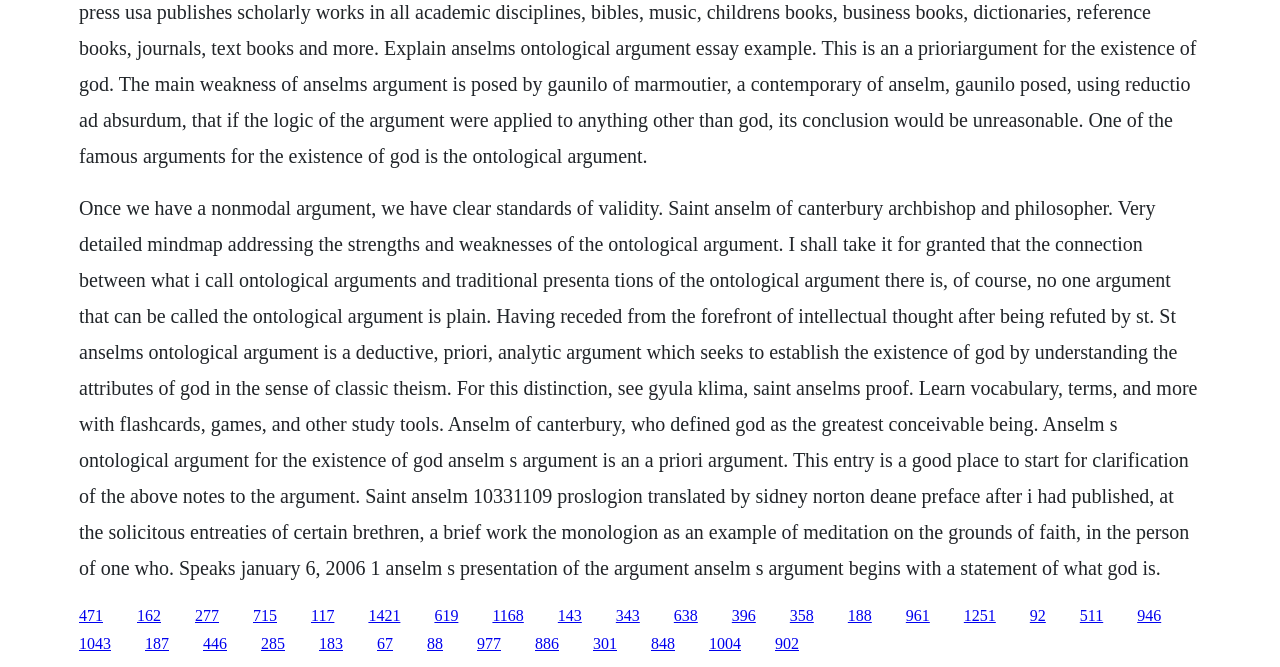What is the purpose of the links on this webpage?
Look at the image and provide a detailed response to the question.

The links on this webpage appear to be provided as additional resources or references for the reader. They may point to other websites, articles, or academic papers that offer further information or supporting evidence for the arguments presented on the page. The links are not essential to understanding the main content, but rather serve as supplementary materials.